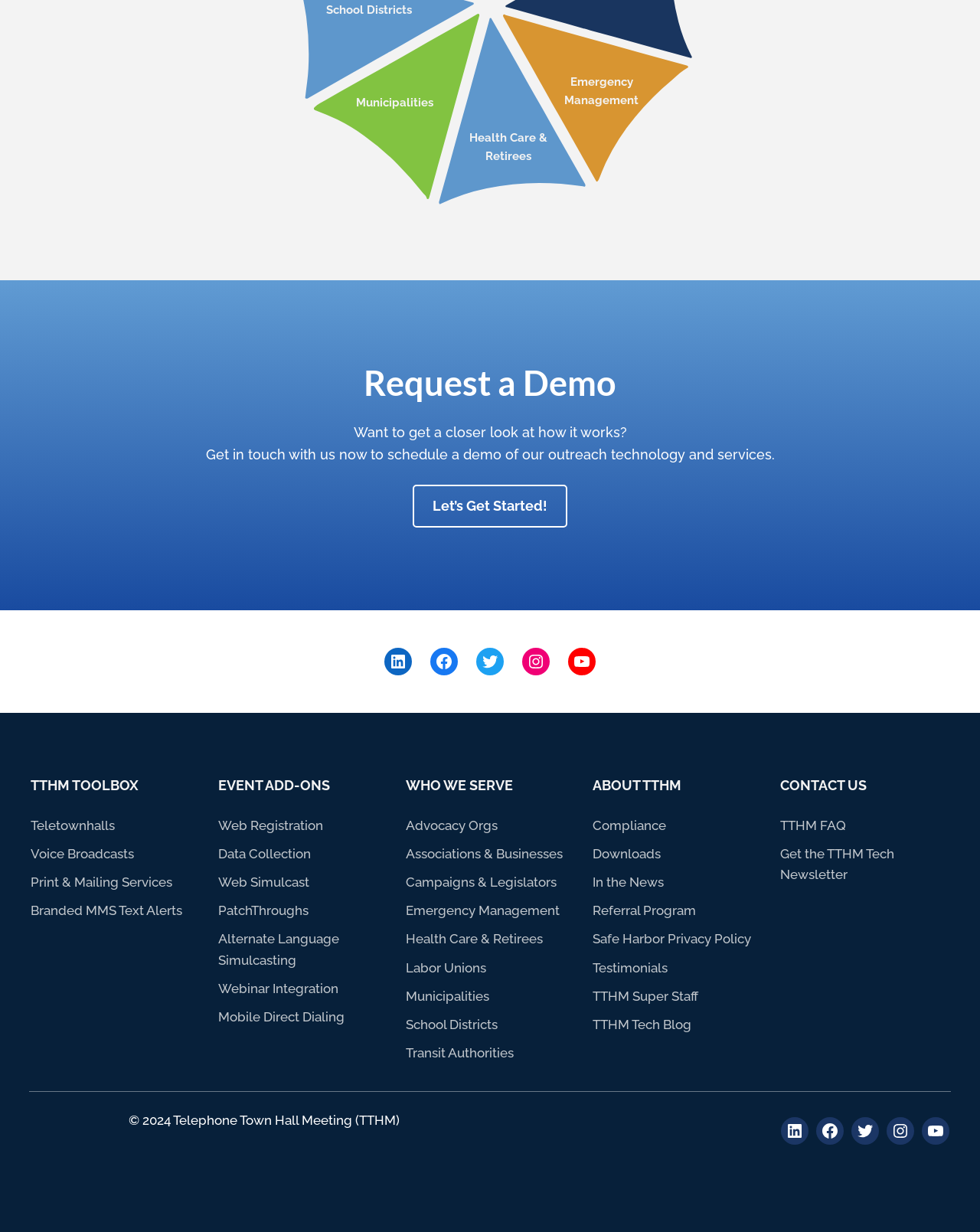How many links are there in the 'WHO WE SERVE' section?
Kindly answer the question with as much detail as you can.

I counted the links in the 'WHO WE SERVE' section and found 8 links, including 'Advocacy Orgs', 'Associations & Businesses', 'Campaigns & Legislators', 'Emergency Management', 'Health Care & Retirees', 'Labor Unions', 'Municipalities', and 'School Districts'.